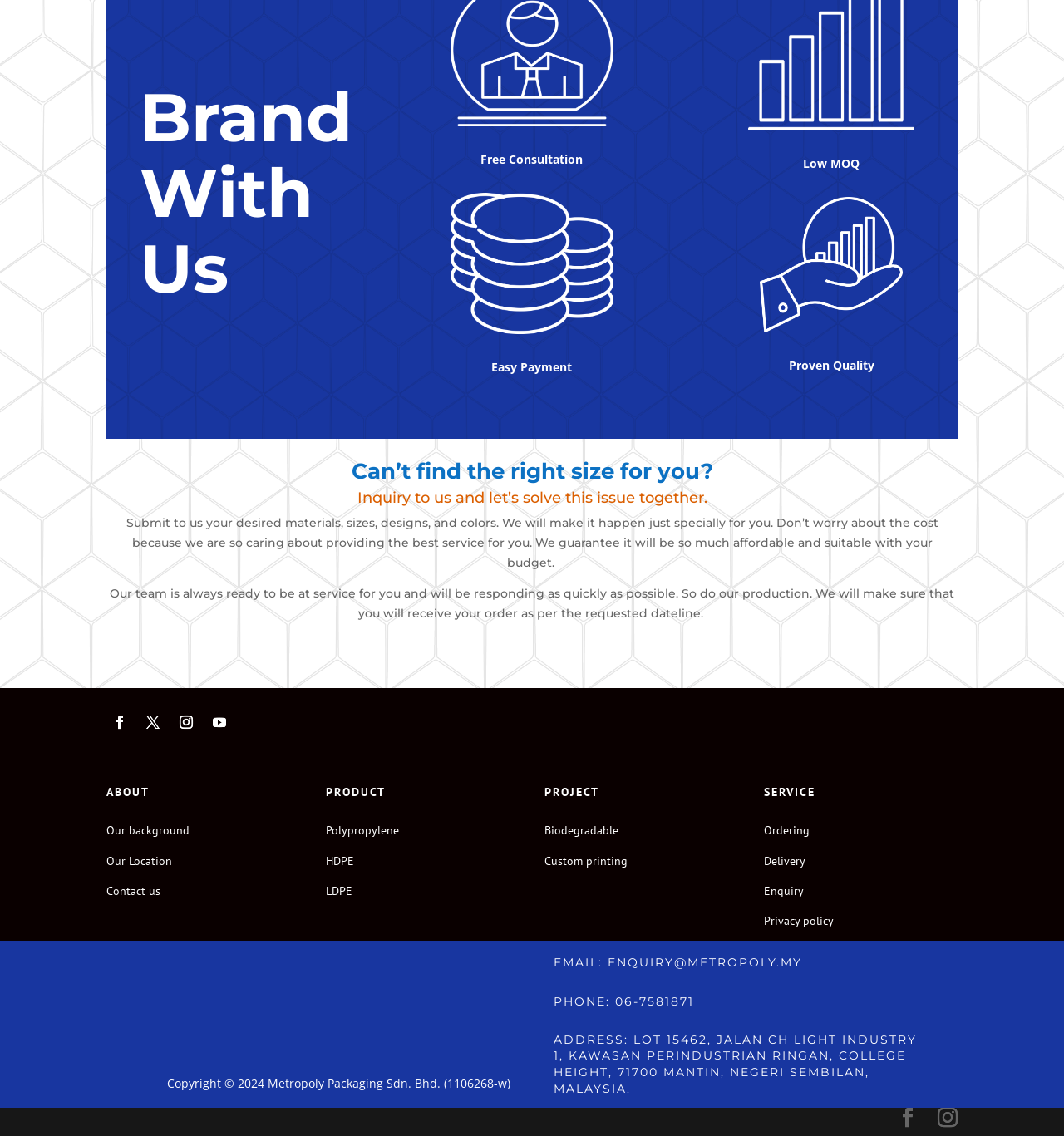Find the bounding box of the element with the following description: "Instagram". The coordinates must be four float numbers between 0 and 1, formatted as [left, top, right, bottom].

[0.881, 0.975, 0.9, 0.993]